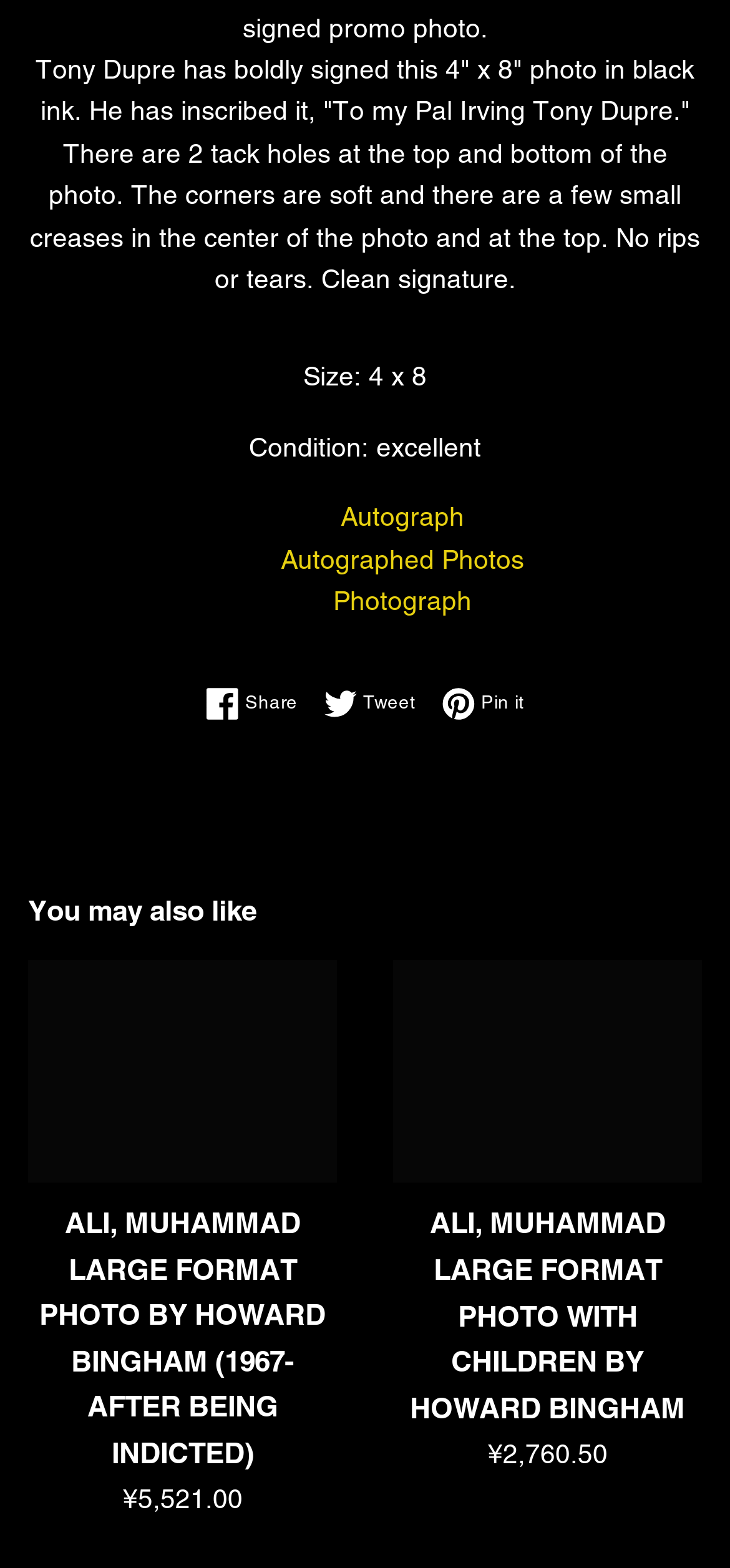Please determine the bounding box coordinates of the element to click on in order to accomplish the following task: "View the 'ALI, MUHAMMAD LARGE FORMAT PHOTO BY HOWARD BINGHAM' image". Ensure the coordinates are four float numbers ranging from 0 to 1, i.e., [left, top, right, bottom].

[0.038, 0.612, 0.462, 0.746]